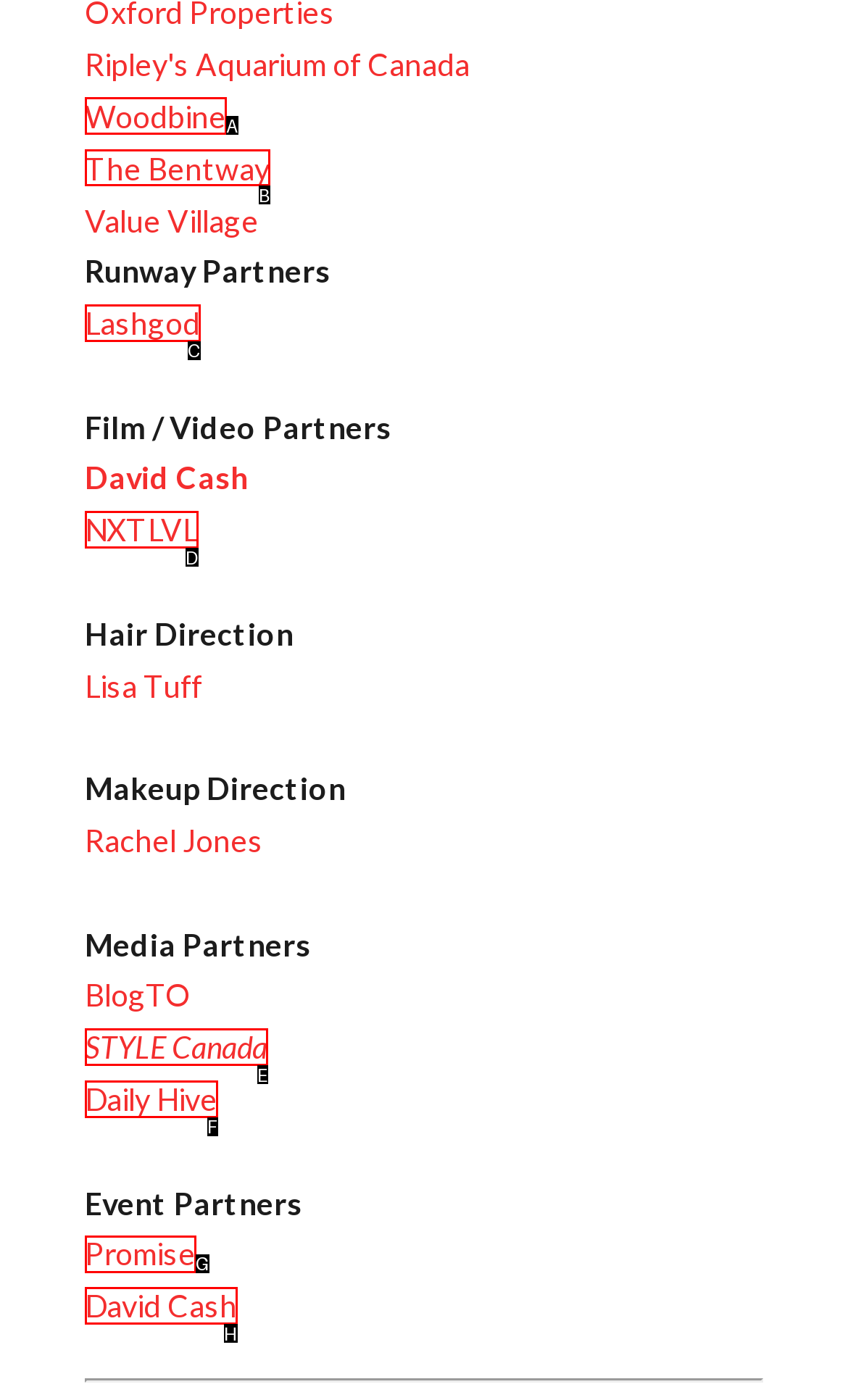Given the task: Check out The Bentway, tell me which HTML element to click on.
Answer with the letter of the correct option from the given choices.

B